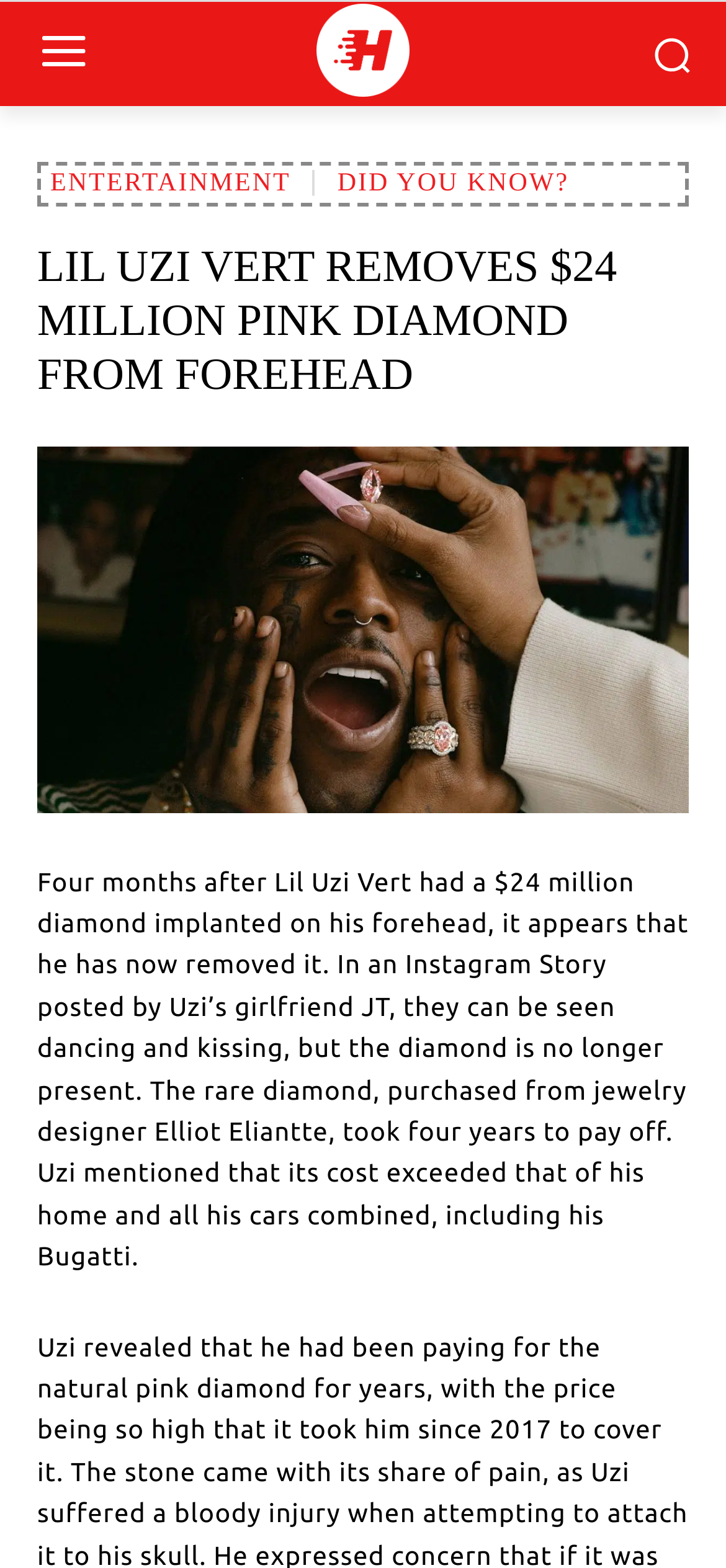Answer the following in one word or a short phrase: 
What is the rare diamond purchased from?

Elliot Eliantte